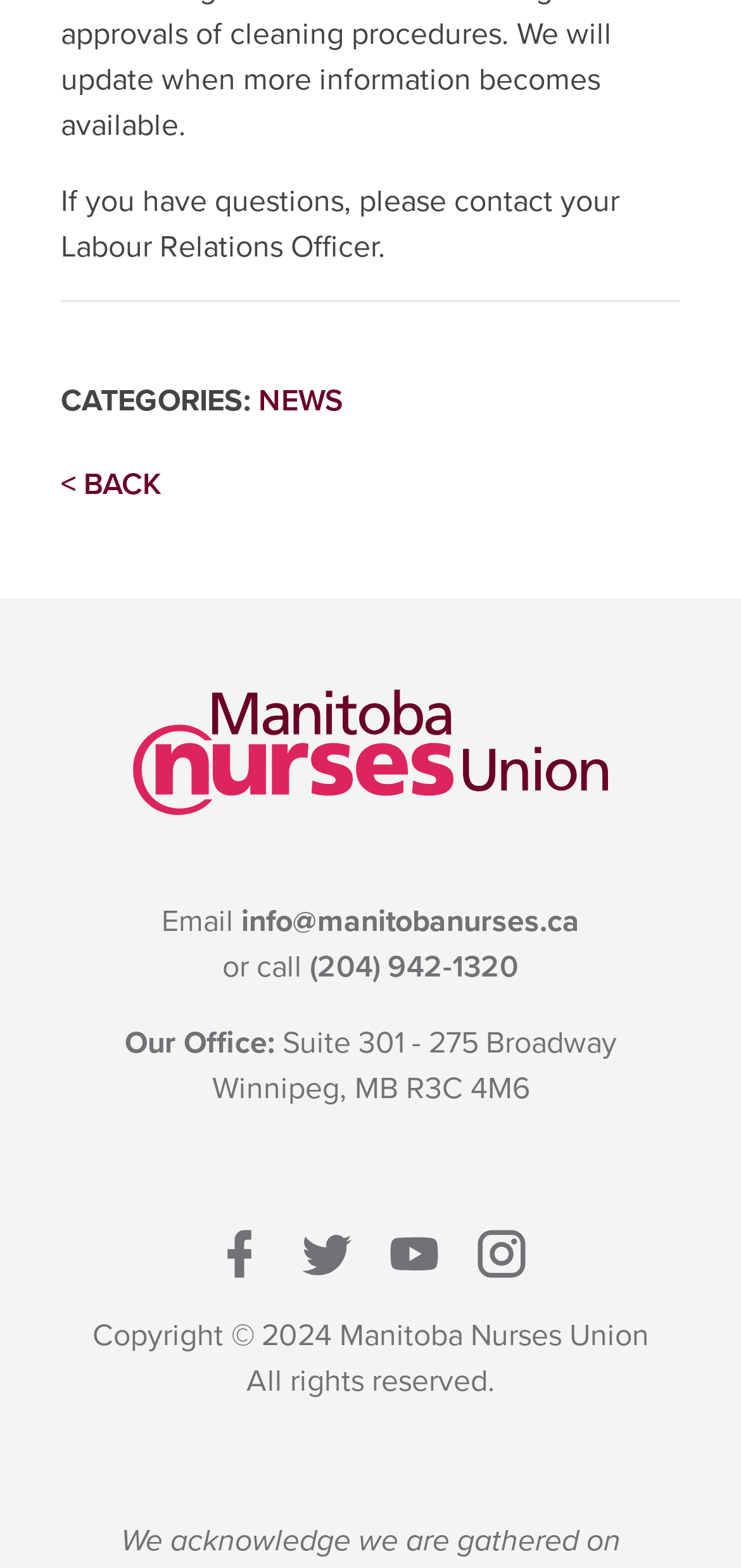Specify the bounding box coordinates of the region I need to click to perform the following instruction: "Go back". The coordinates must be four float numbers in the range of 0 to 1, i.e., [left, top, right, bottom].

[0.082, 0.295, 0.218, 0.322]